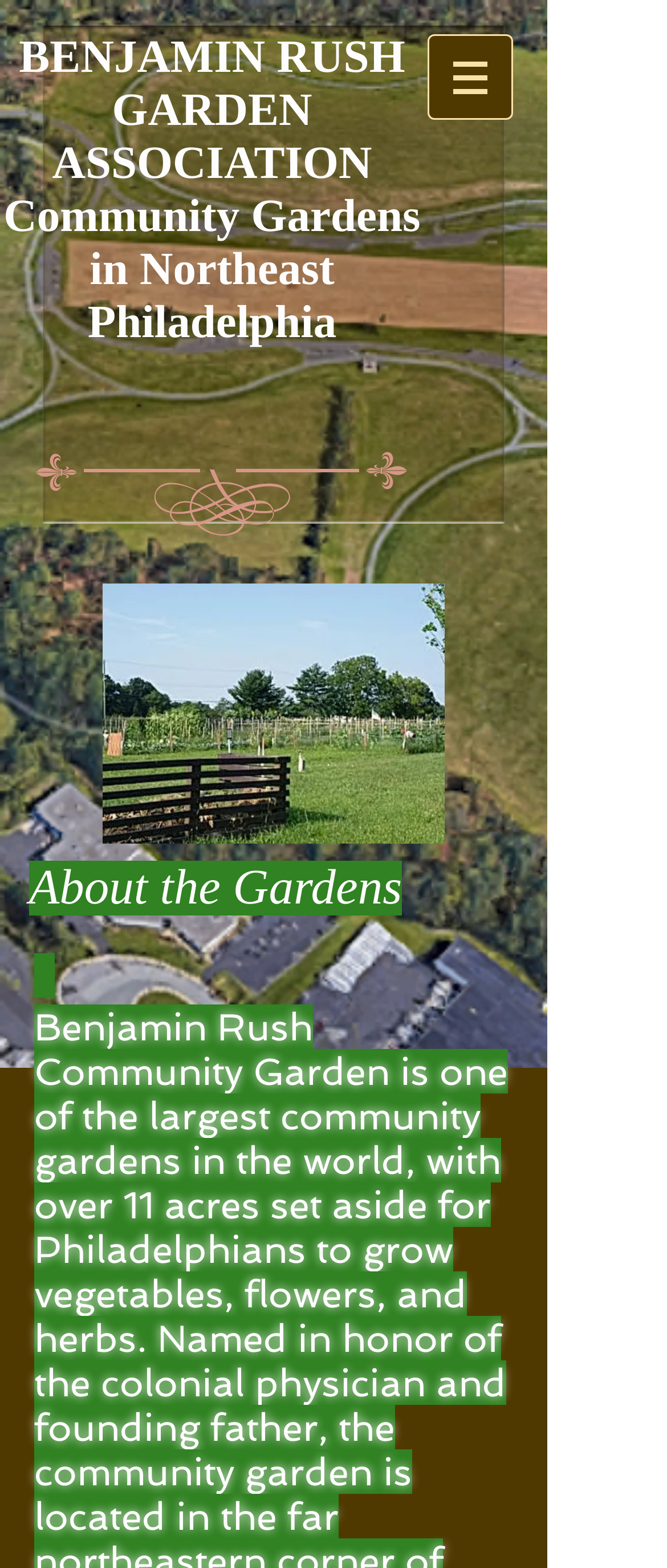Summarize the contents and layout of the webpage in detail.

The webpage is about the Benjamin Rush Garden Association, a community garden in Northeast Philadelphia. At the top of the page, there is a large heading with the organization's name, which is also a link. Below it, there is a slightly smaller heading that describes the organization's purpose as a community garden in Northeast Philadelphia, which is also a link.

To the right of these headings, there is a navigation menu labeled "Site" with a button that has a popup menu. The button is accompanied by a small image. 

Further down the page, there is a prominent heading that reads "About the Gardens". Below this heading, there is a block of text, although it appears to be empty or contain only whitespace characters.